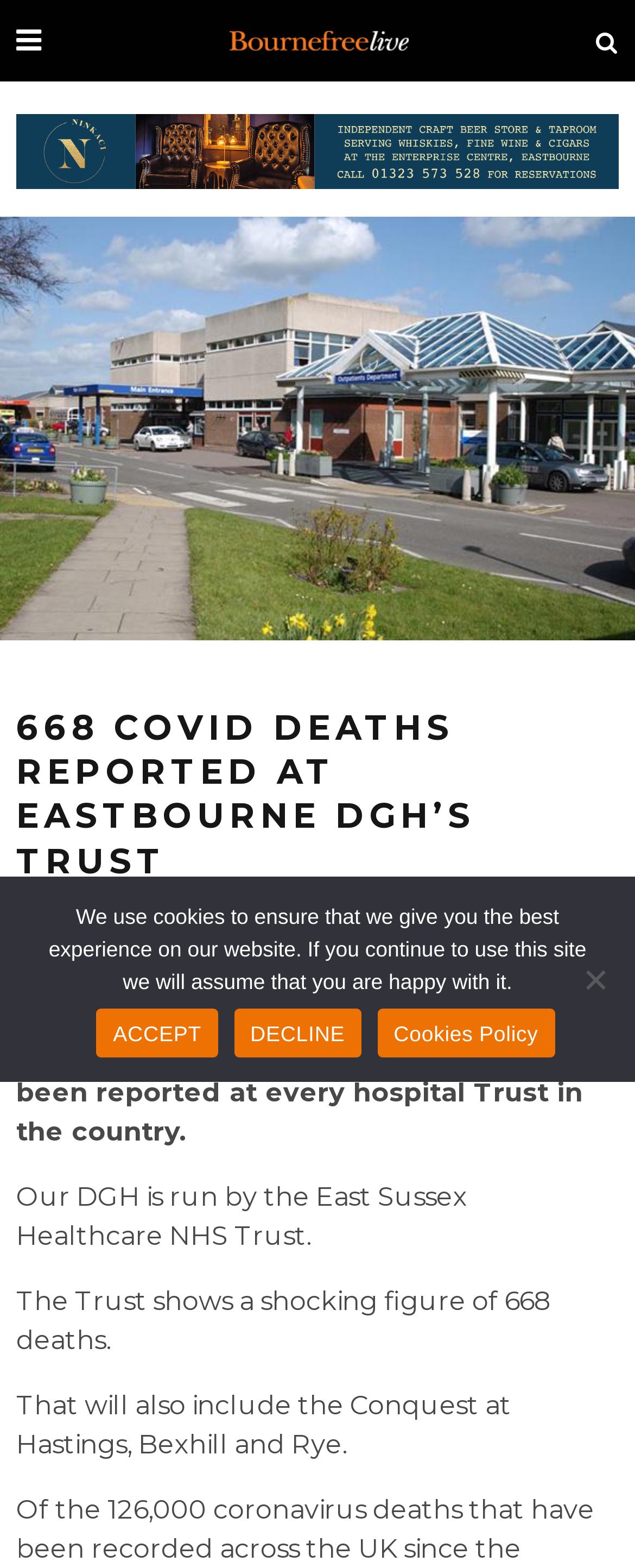How many COVID deaths are reported at Eastbourne DGH’s Trust?
Please provide a detailed and thorough answer to the question.

The answer can be found in the heading '668 COVID DEATHS REPORTED AT EASTBOURNE DGH’S TRUST' which is located in the main content area of the webpage.